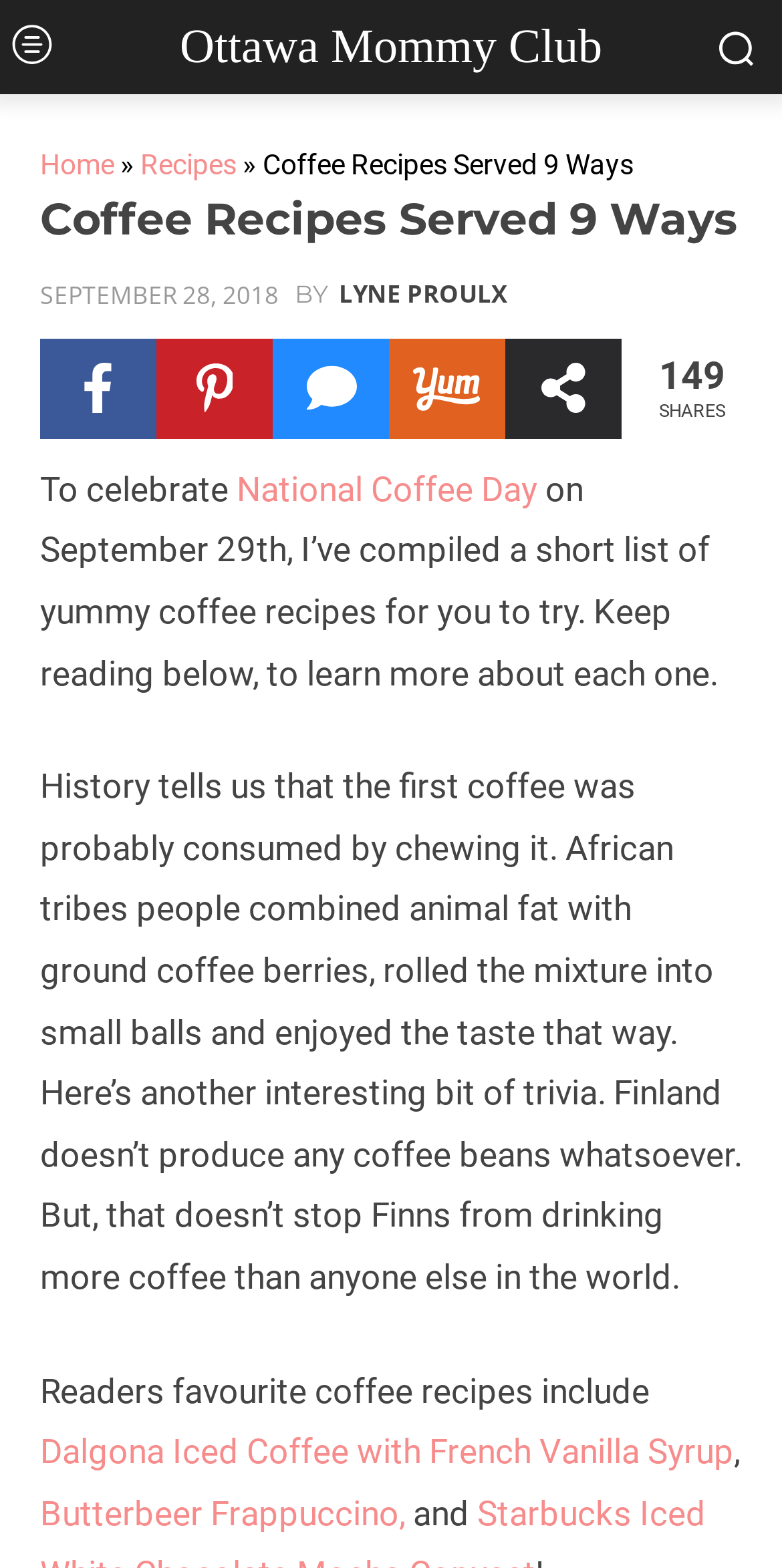Please identify the bounding box coordinates of the area that needs to be clicked to follow this instruction: "Click on the 'Home' link".

[0.051, 0.095, 0.146, 0.115]